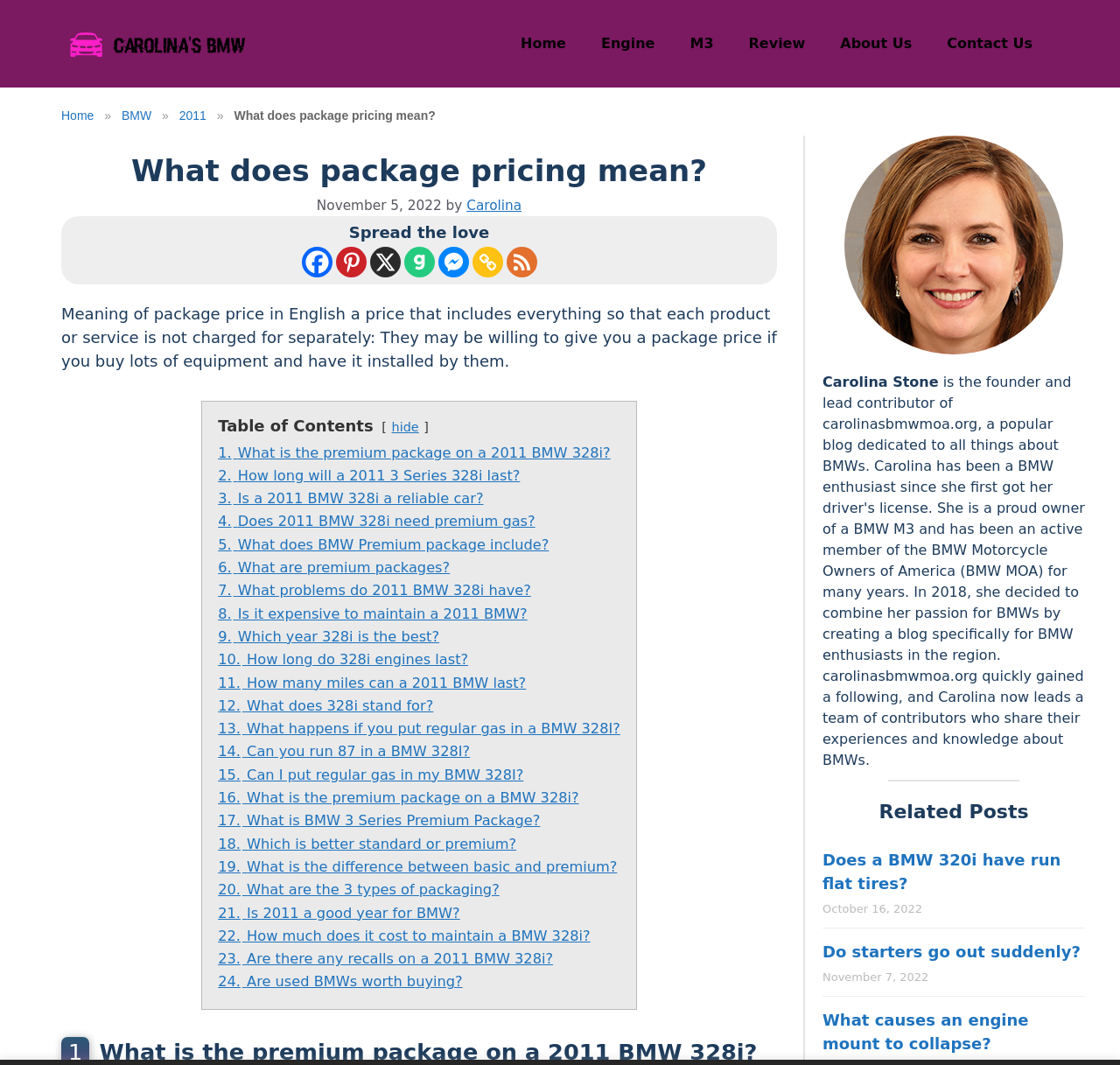What is the date of the article?
Respond with a short answer, either a single word or a phrase, based on the image.

November 5, 2022